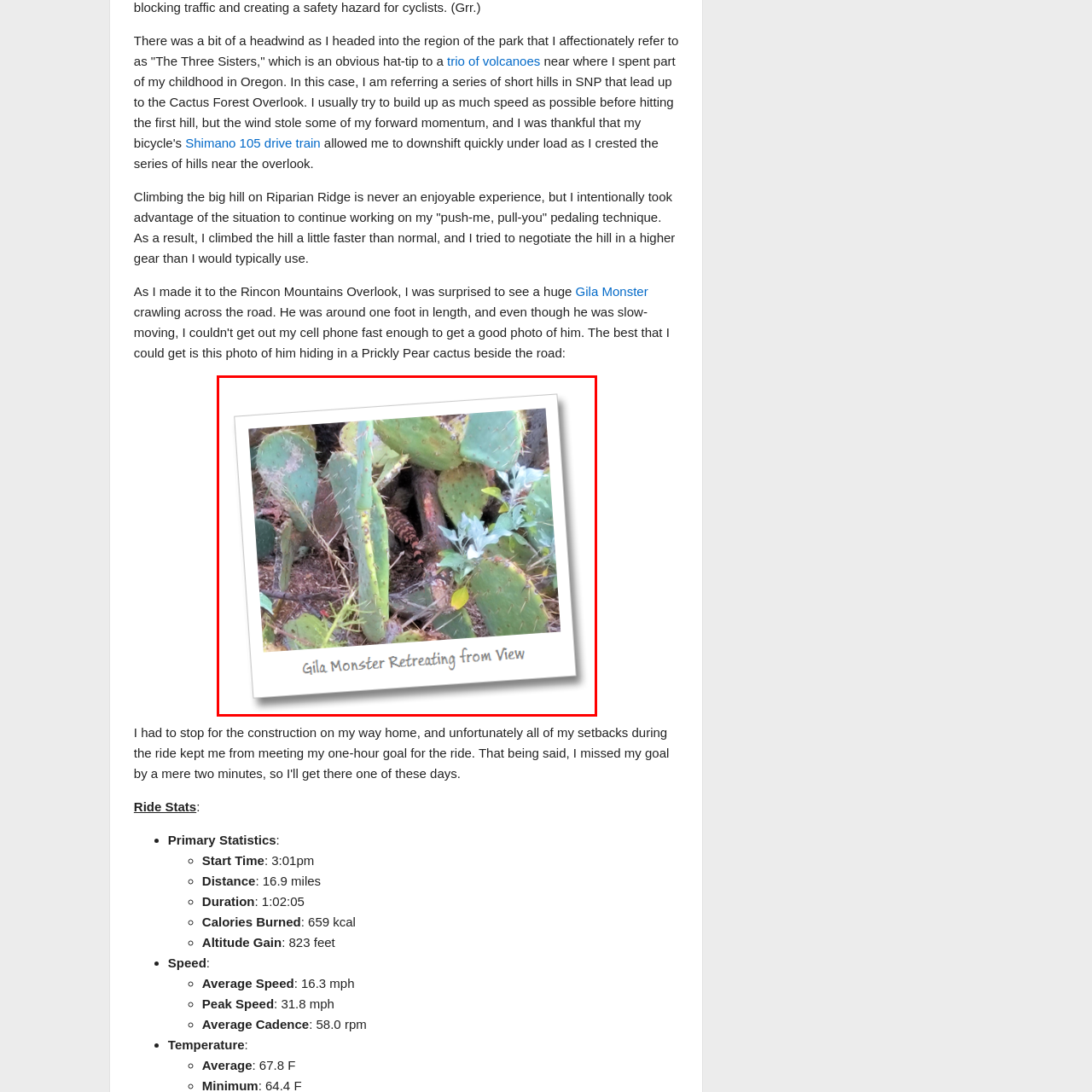Carefully analyze the image within the red boundary and describe it extensively.

The image captures a Gila monster partially hidden among the cactus plants, showcasing its distinctive coloration and texture. The reptile is seen retreating from view amidst a backdrop of prickly pear cactus and vibrant green foliage, emphasizing its natural habitat. The caption at the bottom, "Gila Monster Retreating from View," highlights the elusive nature of this fascinating creature, which is native to the southwestern United States and northern Mexico. The Gila monster's striking appearance, combined with the surrounding desert landscape, creates a striking visual that illustrates the region's unique biodiversity.